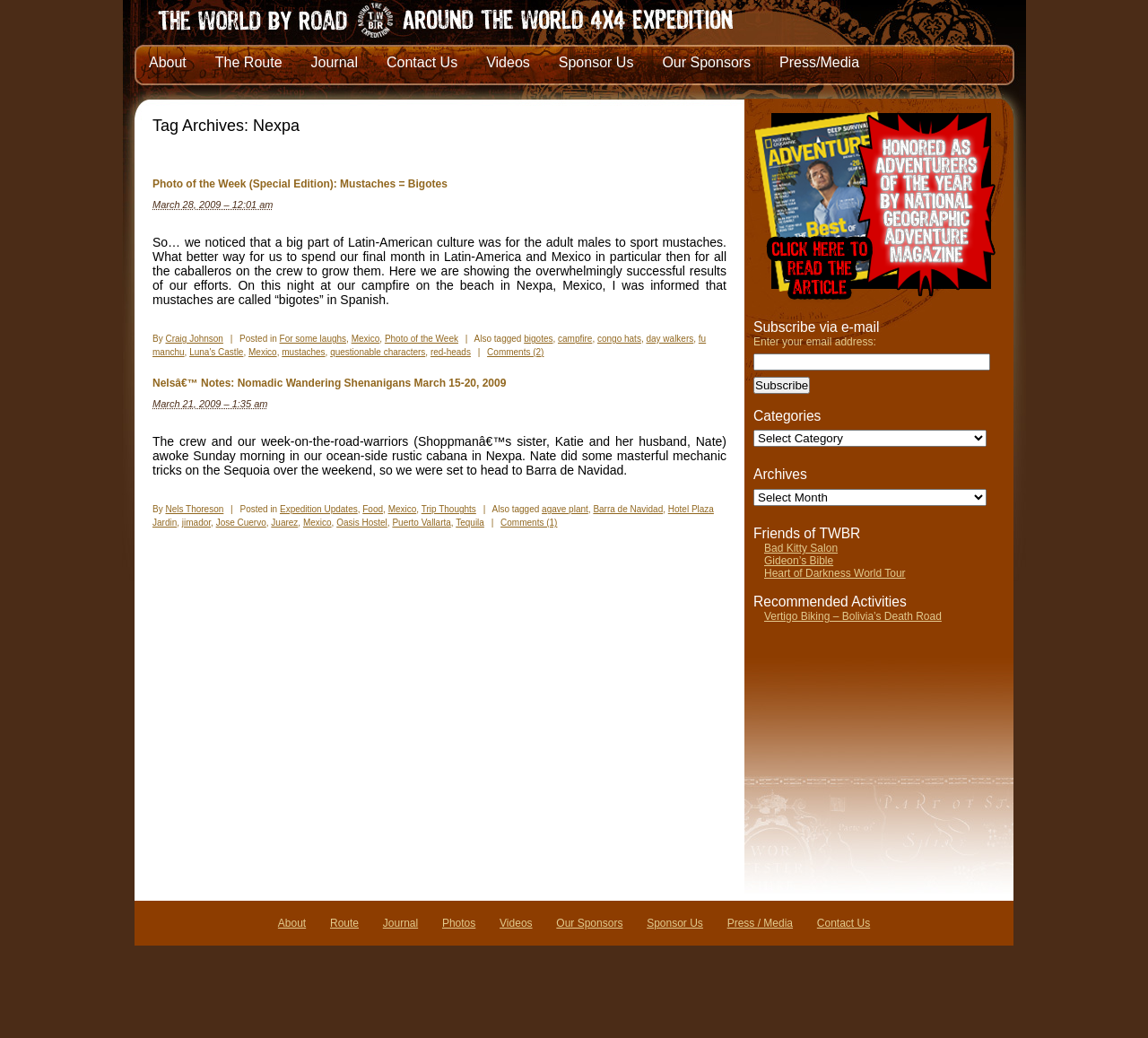Based on the visual content of the image, answer the question thoroughly: What is the purpose of the textbox in the 'Subscribe via e-mail' section?

The purpose of the textbox in the 'Subscribe via e-mail' section is to enter an email address, as indicated by the StaticText element with the text 'Enter your email address:'.